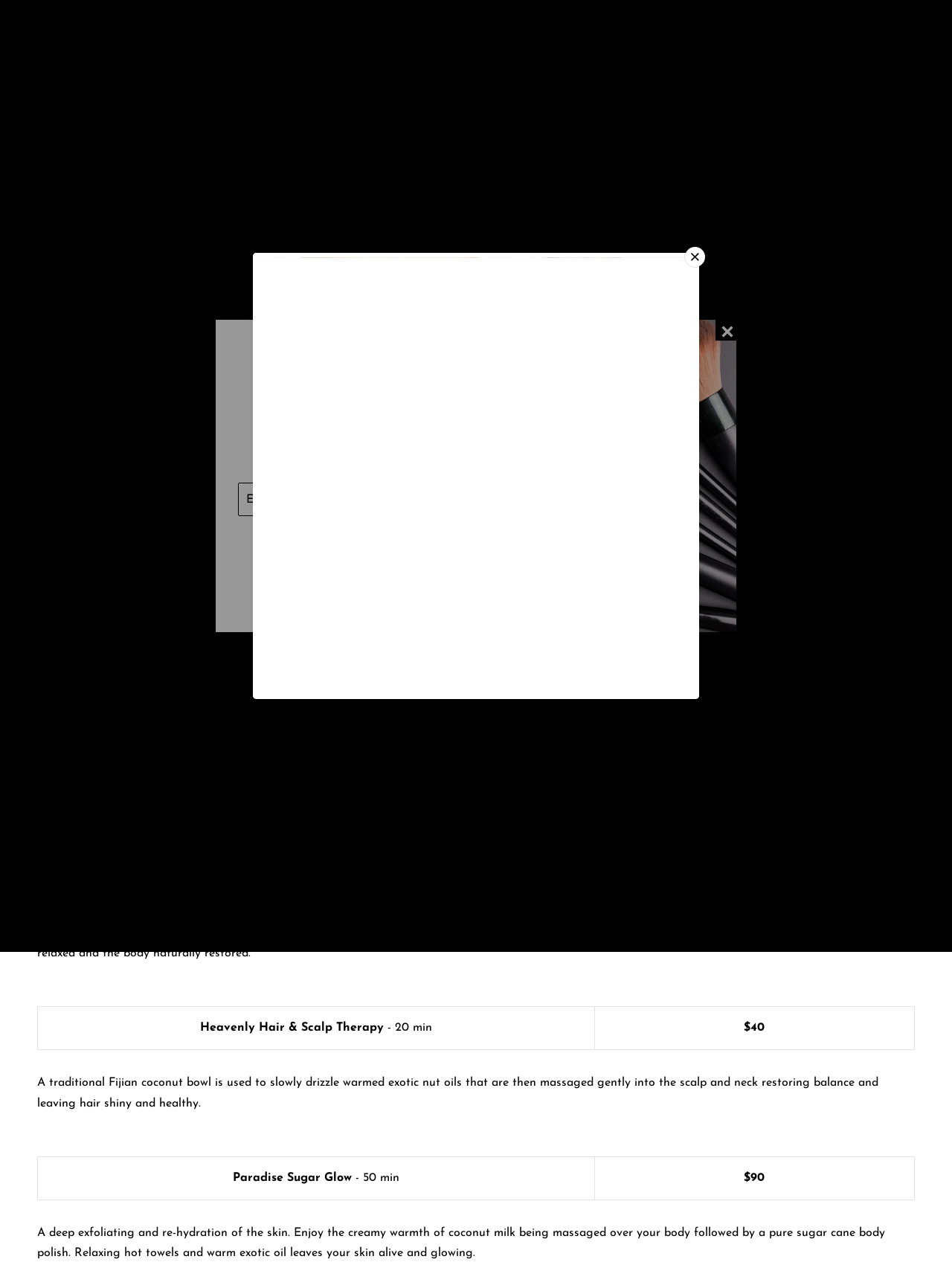Using the provided element description "title="Login"", determine the bounding box coordinates of the UI element.

[0.941, 0.074, 0.957, 0.09]